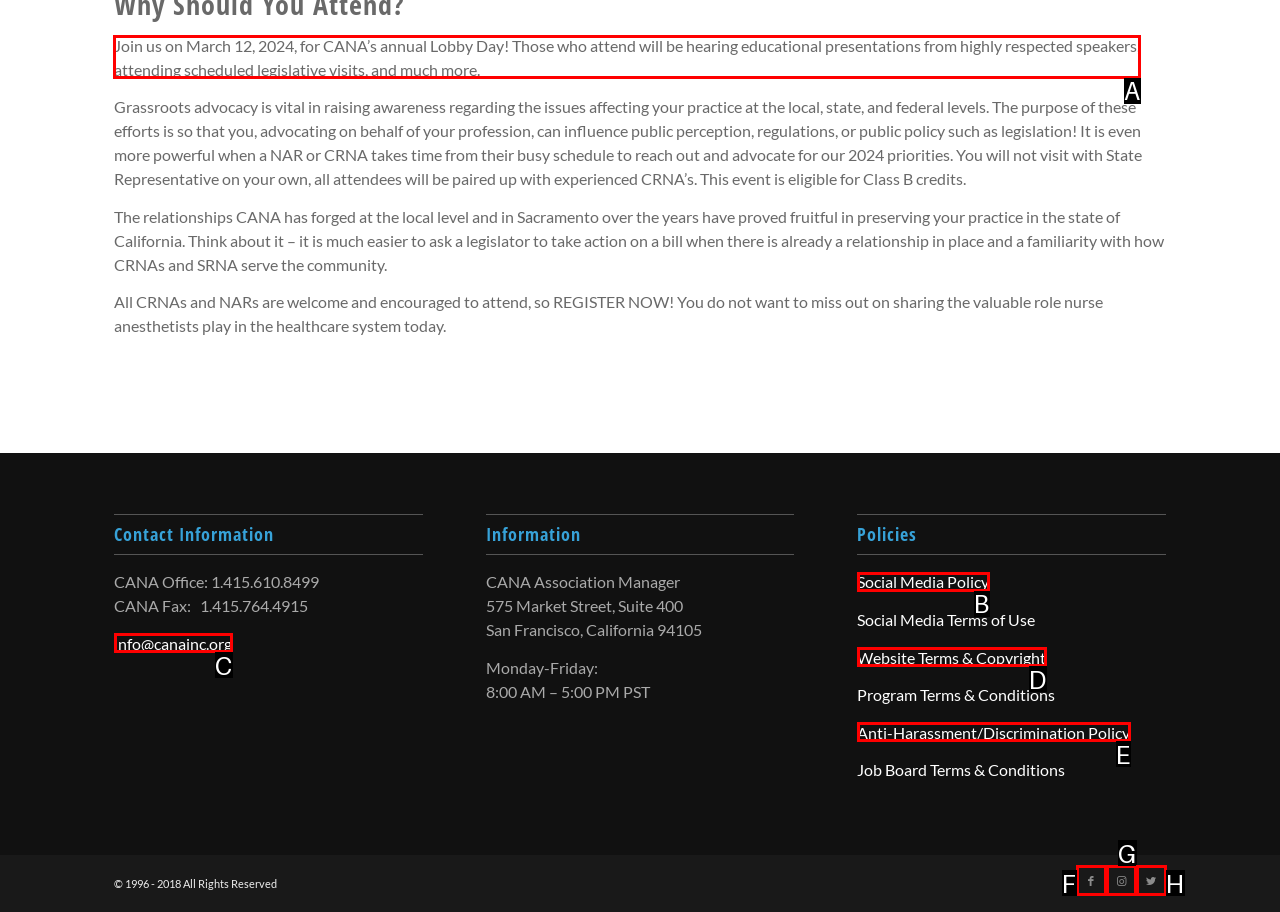From the given options, choose the one to complete the task: Learn about CANA's Lobby Day
Indicate the letter of the correct option.

A